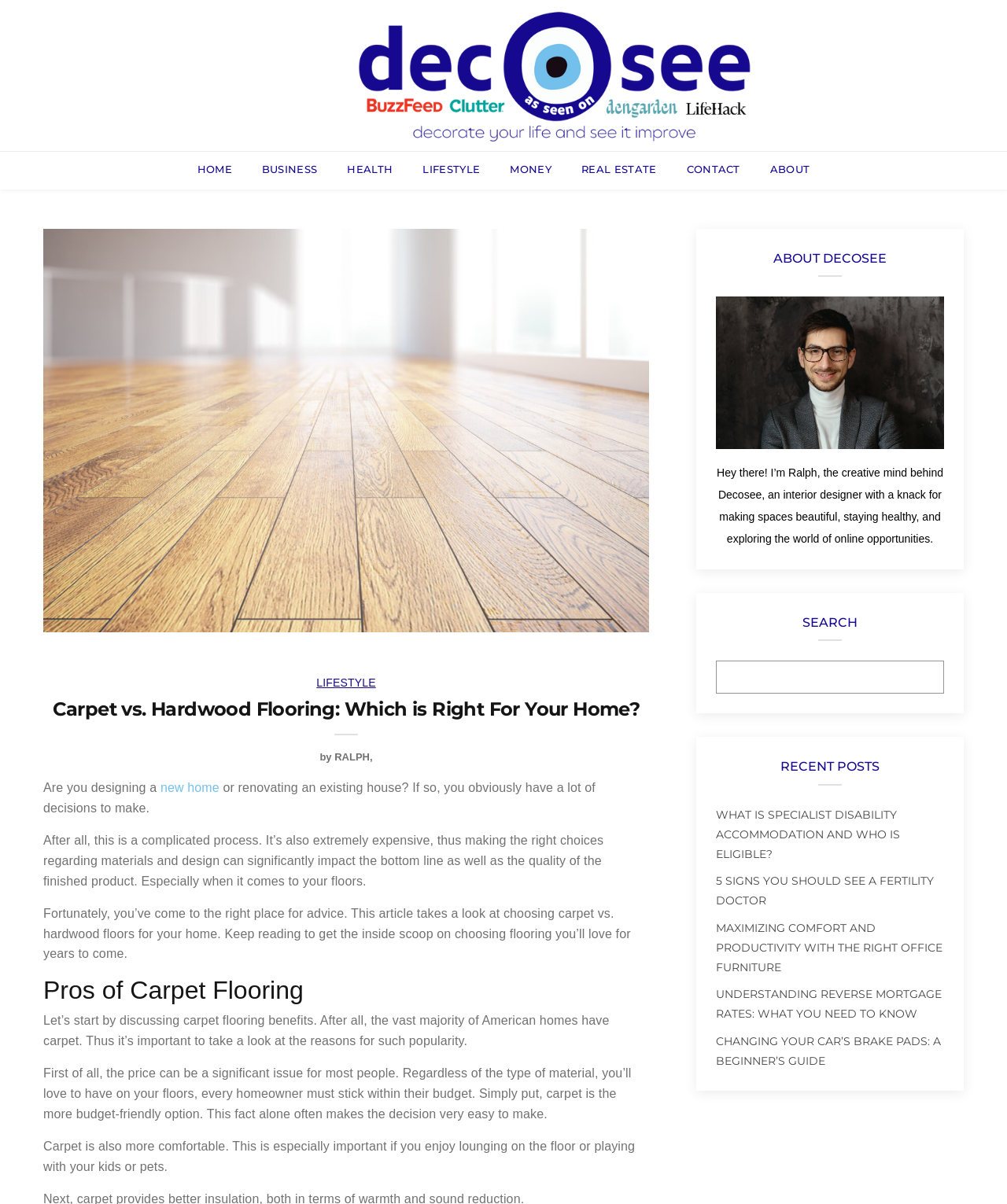Find the UI element described as: "new home" and predict its bounding box coordinates. Ensure the coordinates are four float numbers between 0 and 1, [left, top, right, bottom].

[0.159, 0.649, 0.218, 0.66]